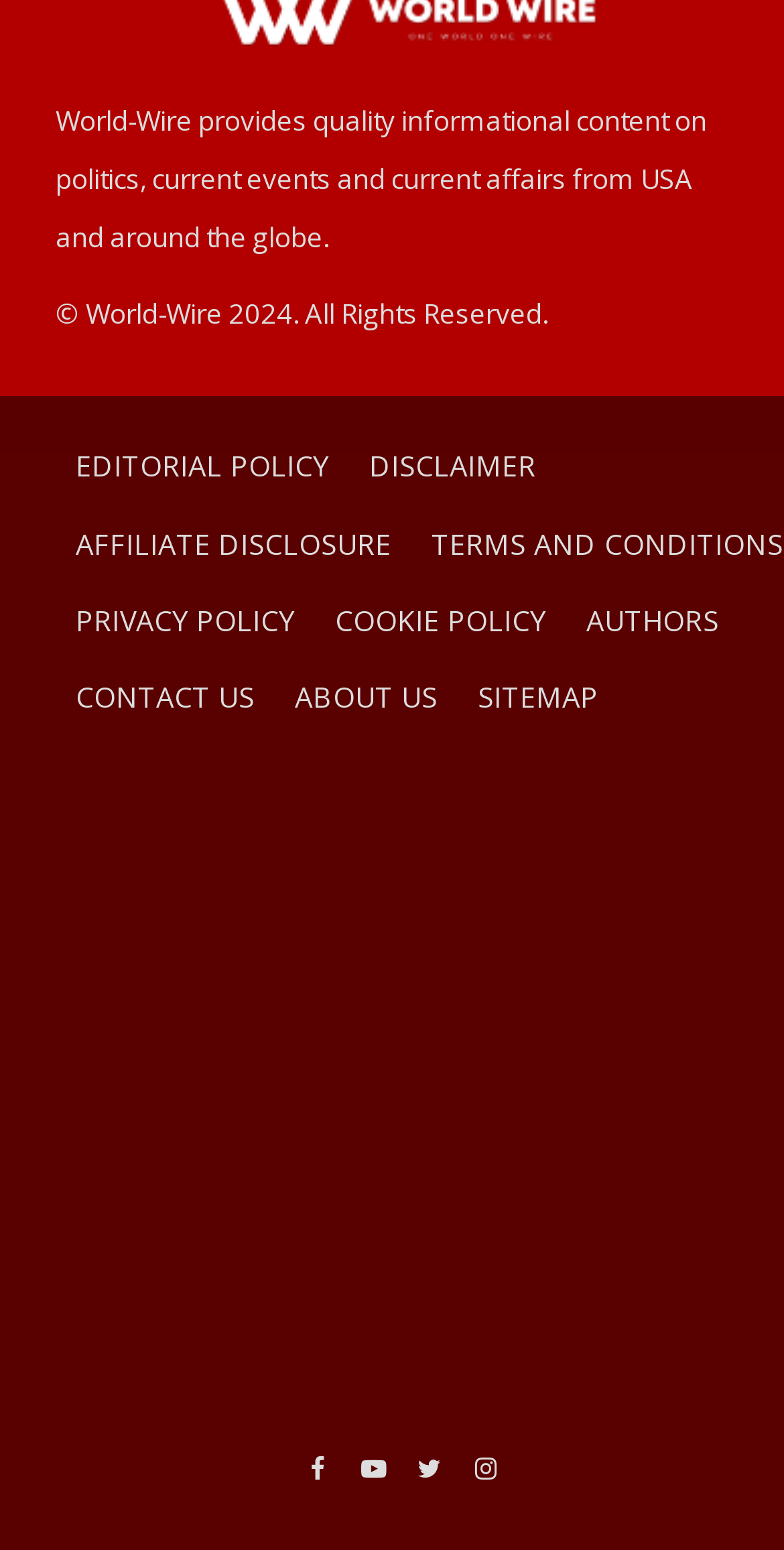Examine the screenshot and answer the question in as much detail as possible: What is the purpose of the 'CONTACT US' link?

The 'CONTACT US' link at the bottom of the webpage allows users to get in touch with World-Wire, likely to provide feedback, ask questions, or submit inquiries.